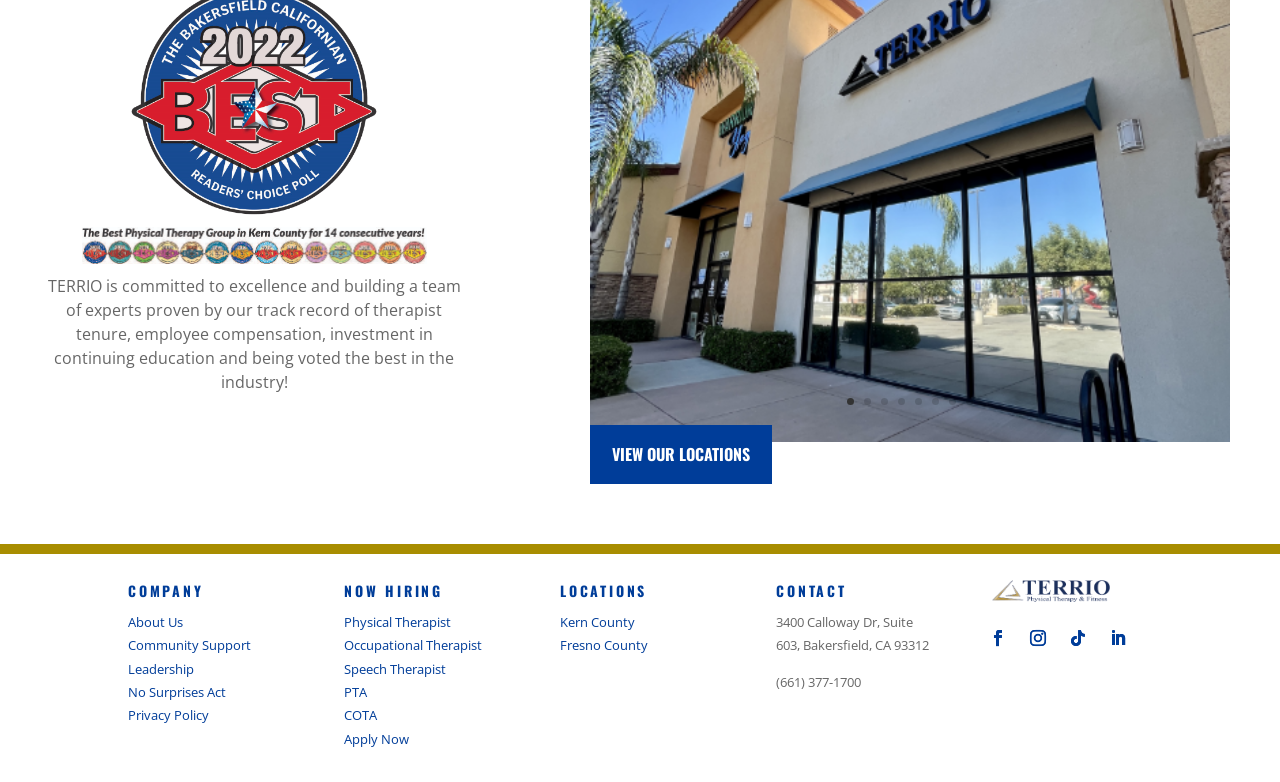Please determine the bounding box coordinates of the area that needs to be clicked to complete this task: 'Click the link to view Terrio Allen Road location'. The coordinates must be four float numbers between 0 and 1, formatted as [left, top, right, bottom].

[0.461, 0.546, 0.961, 0.57]